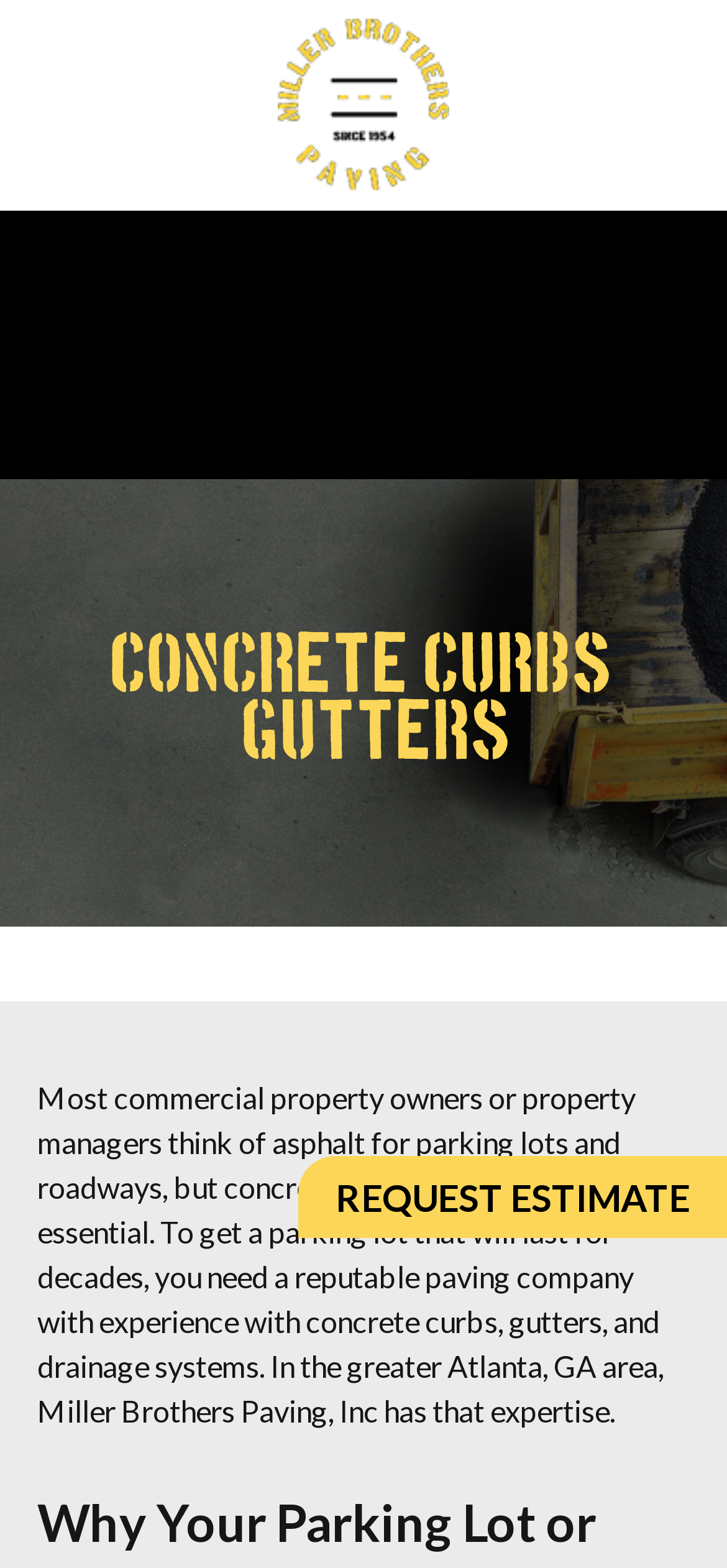For the following element description, predict the bounding box coordinates in the format (top-left x, top-left y, bottom-right x, bottom-right y). All values should be floating point numbers between 0 and 1. Description: Our Blog

[0.24, 0.249, 0.501, 0.306]